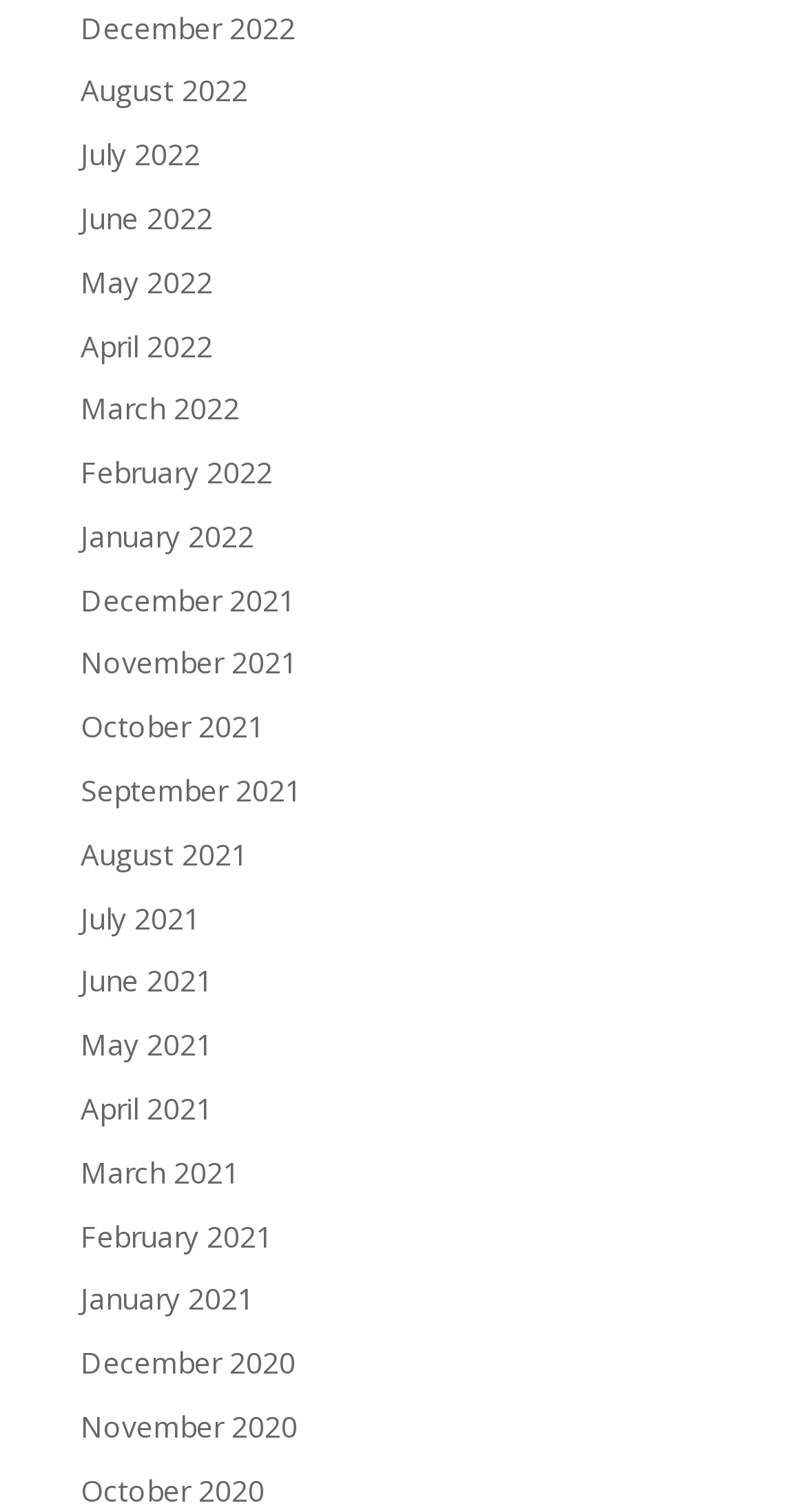Provide a brief response to the question below using one word or phrase:
How many months are available in 2022?

12